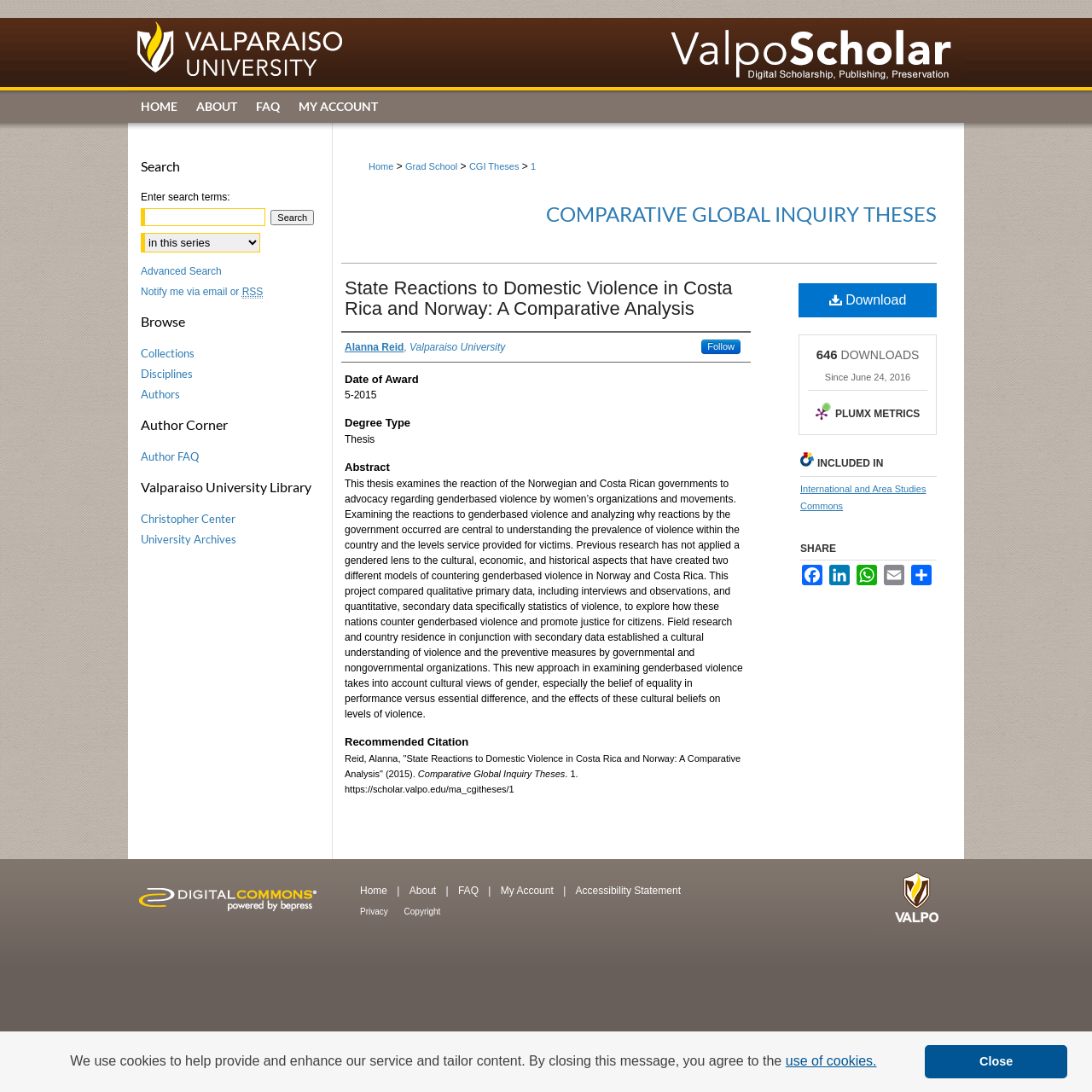Please identify the bounding box coordinates of the element on the webpage that should be clicked to follow this instruction: "Click the 'Menu' link". The bounding box coordinates should be given as four float numbers between 0 and 1, formatted as [left, top, right, bottom].

[0.953, 0.0, 1.0, 0.039]